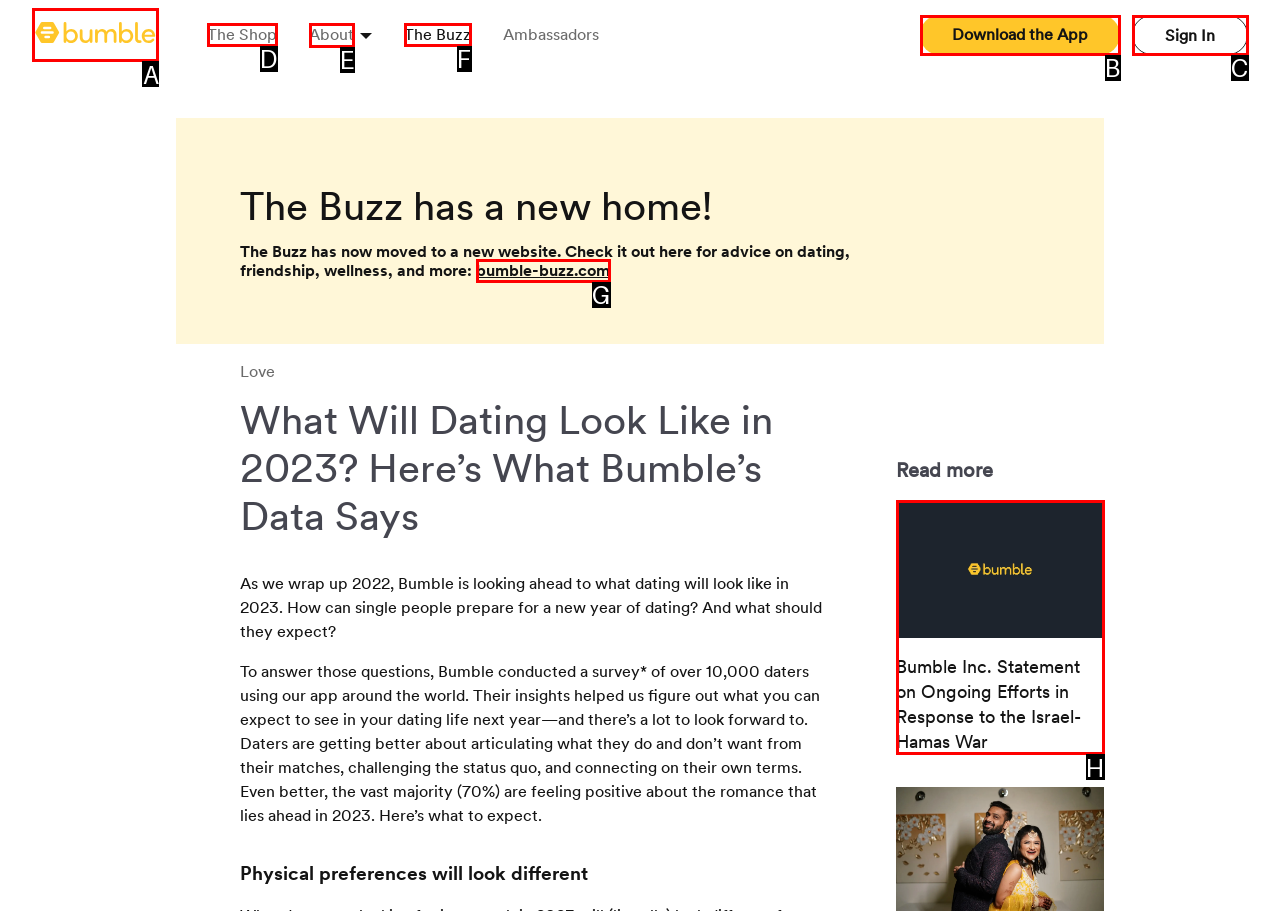Select the letter of the element you need to click to complete this task: Go to home page
Answer using the letter from the specified choices.

A